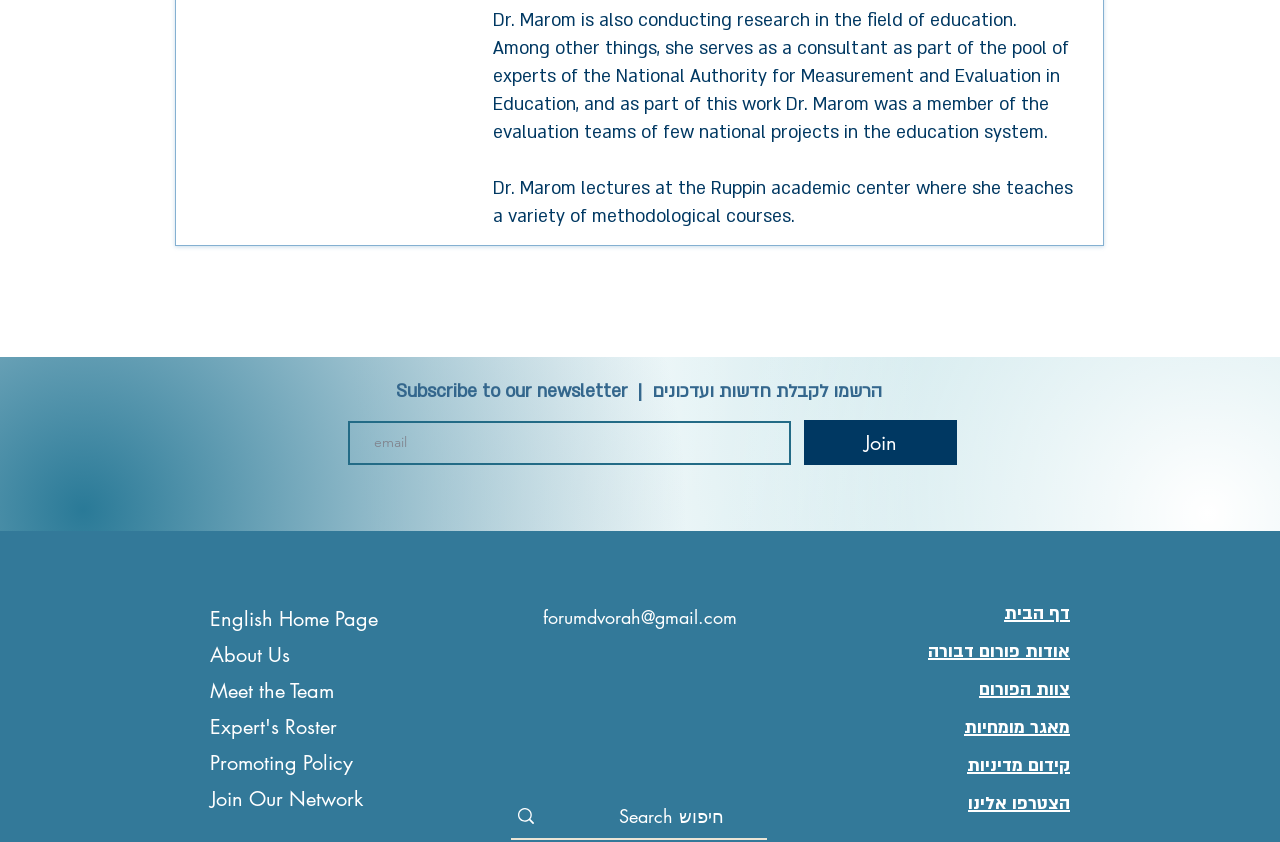Highlight the bounding box coordinates of the element that should be clicked to carry out the following instruction: "Visit the forum's team page". The coordinates must be given as four float numbers ranging from 0 to 1, i.e., [left, top, right, bottom].

[0.765, 0.805, 0.836, 0.832]